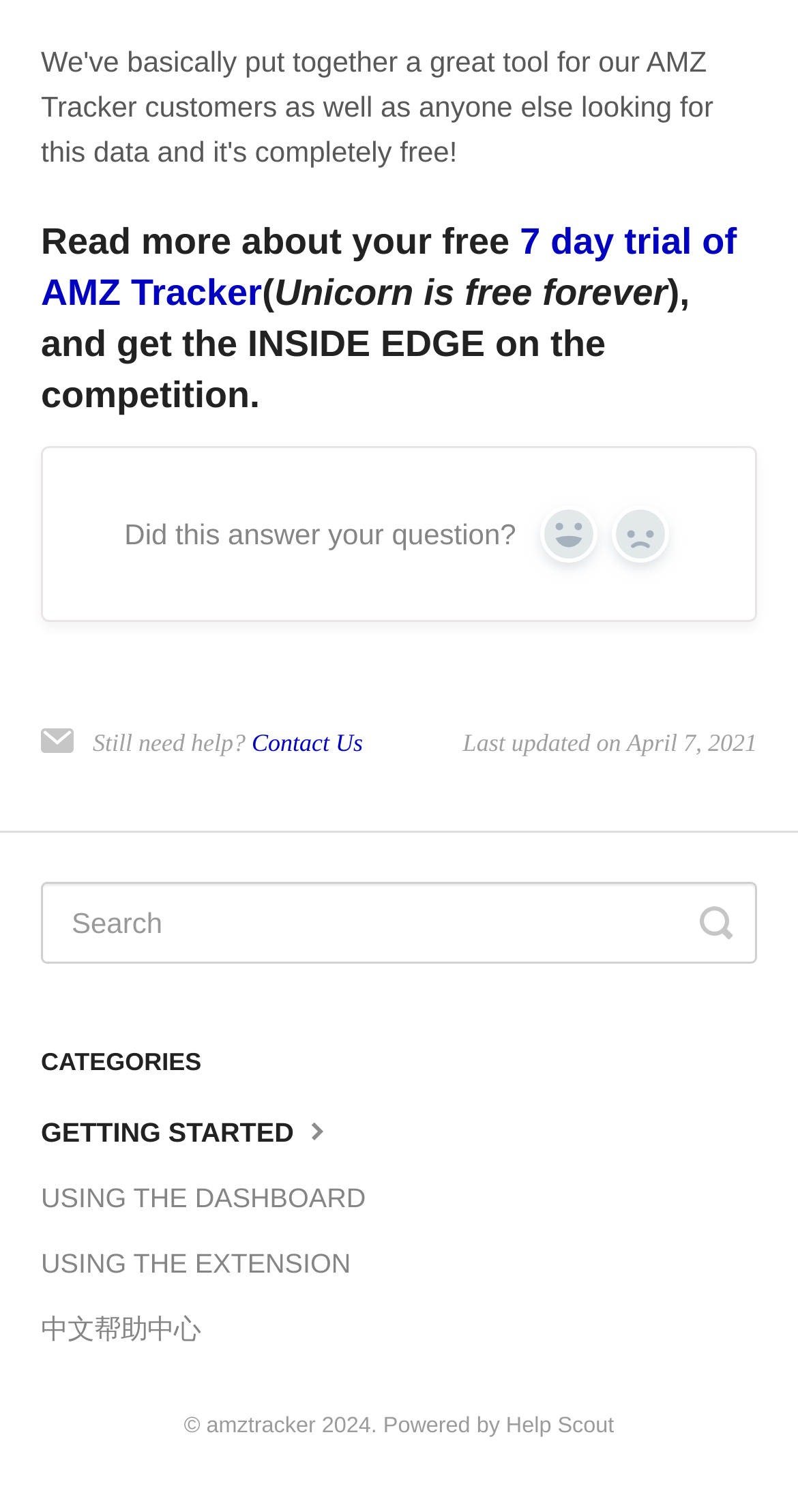What is the copyright year of amztracker?
Refer to the image and offer an in-depth and detailed answer to the question.

The answer can be found in the footer element which says '© amztracker 2024.'